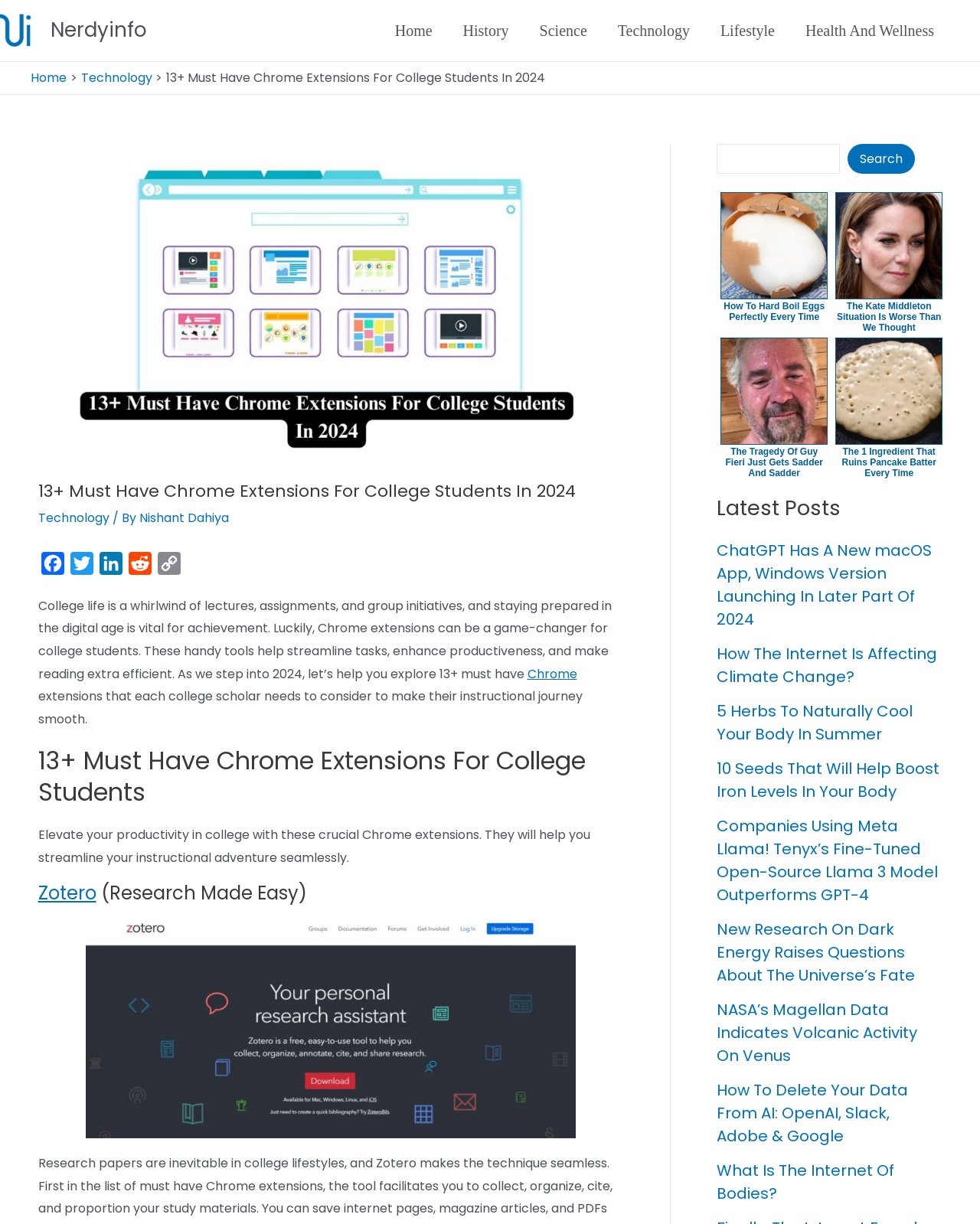Locate the bounding box coordinates of the clickable area needed to fulfill the instruction: "Read the article about 'Zotero (Research Made Easy)'".

[0.039, 0.721, 0.637, 0.739]